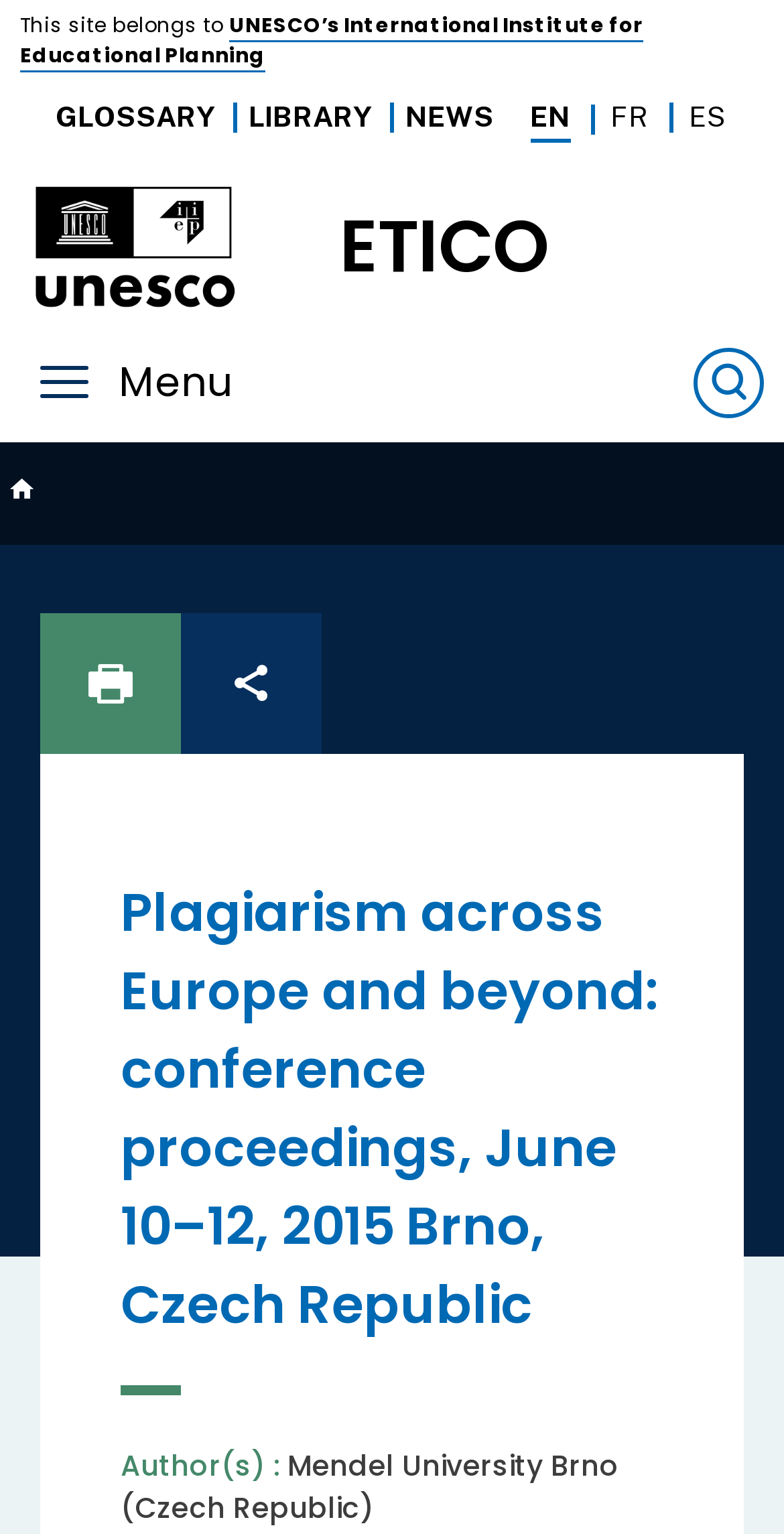Provide the bounding box coordinates of the HTML element described as: "Print page". The bounding box coordinates should be four float numbers between 0 and 1, i.e., [left, top, right, bottom].

[0.051, 0.4, 0.231, 0.491]